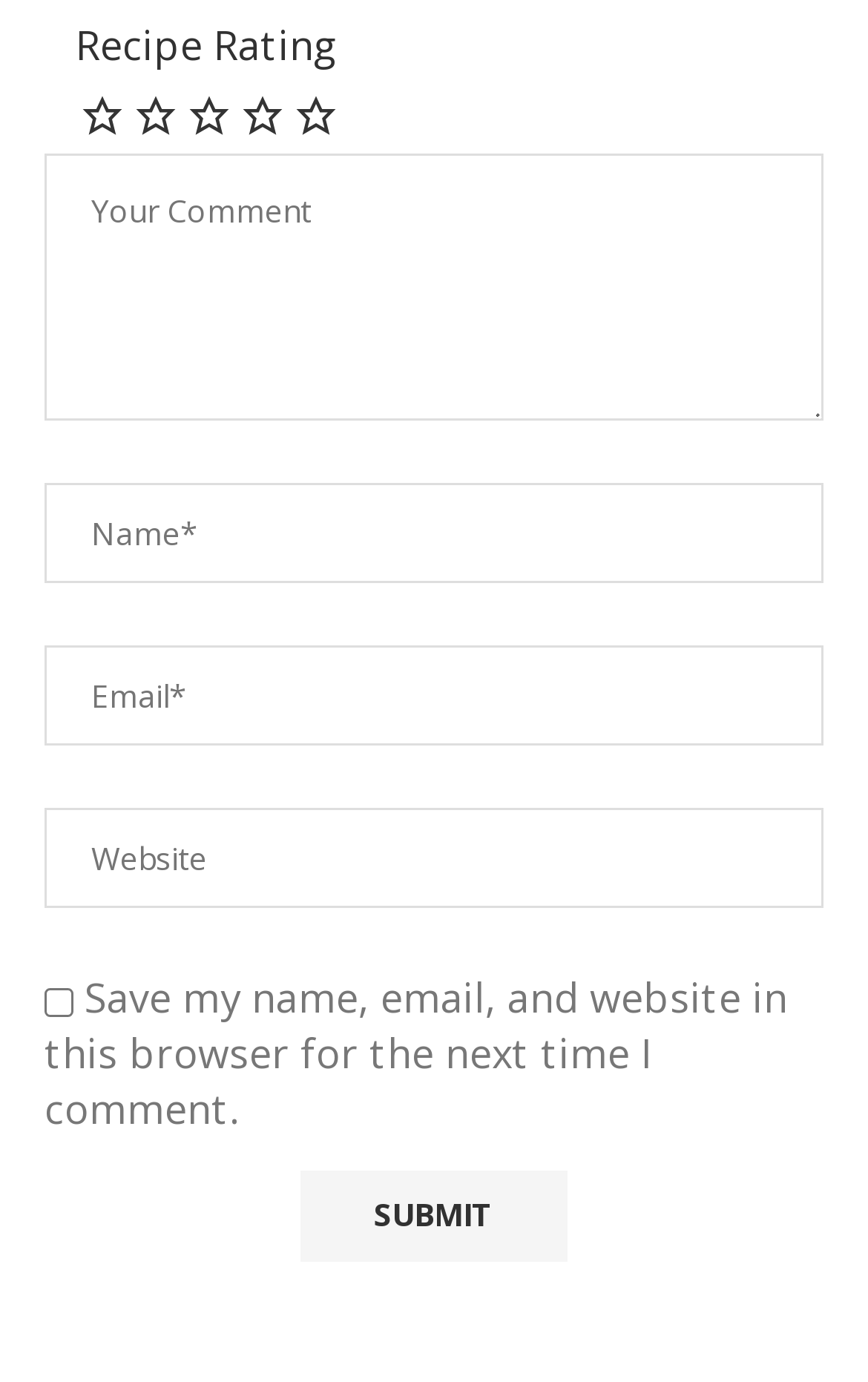Locate the bounding box coordinates of the element I should click to achieve the following instruction: "Enter your comment".

[0.051, 0.111, 0.949, 0.304]